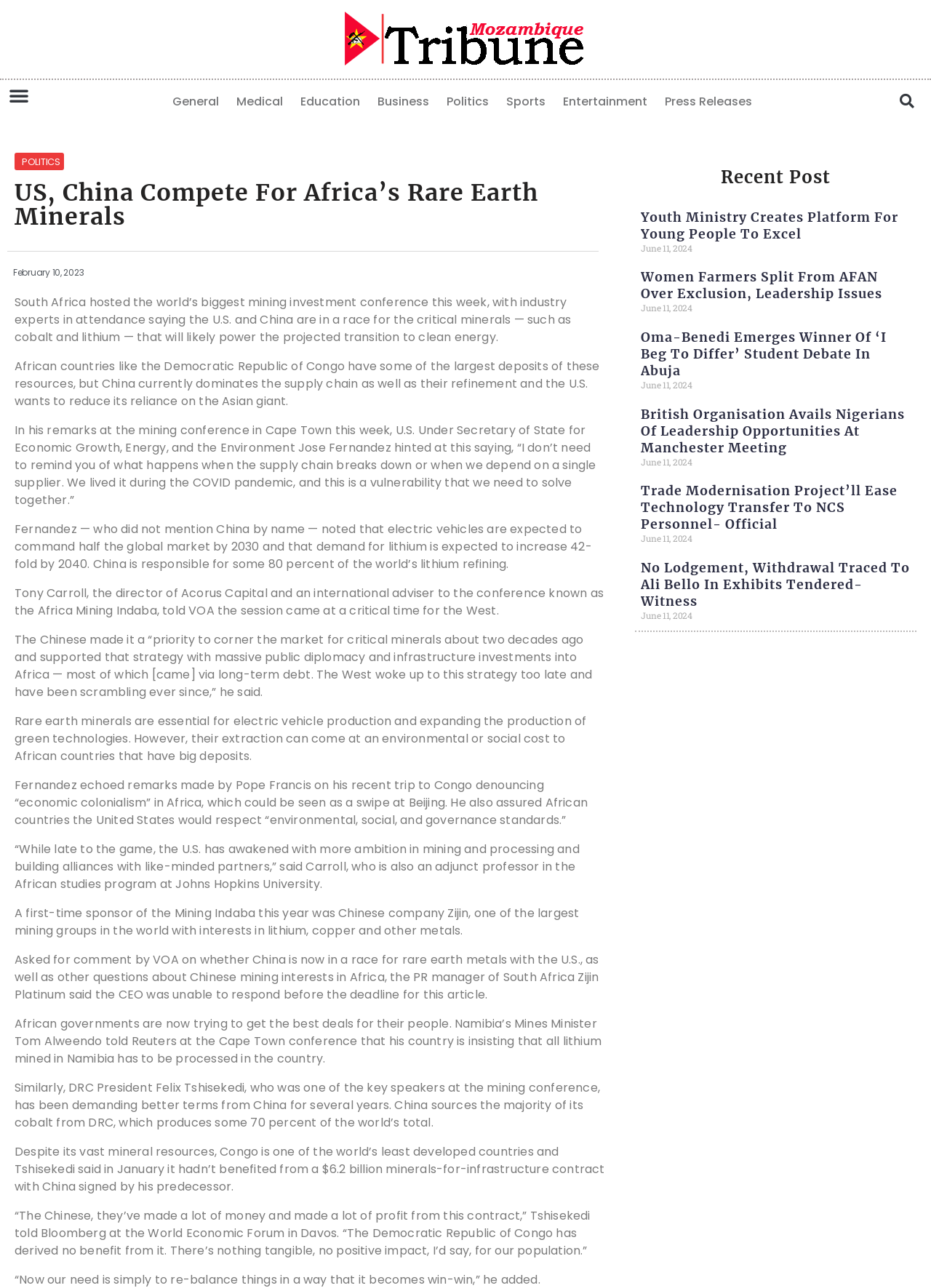Please identify the bounding box coordinates of the area I need to click to accomplish the following instruction: "Get a quote now".

None